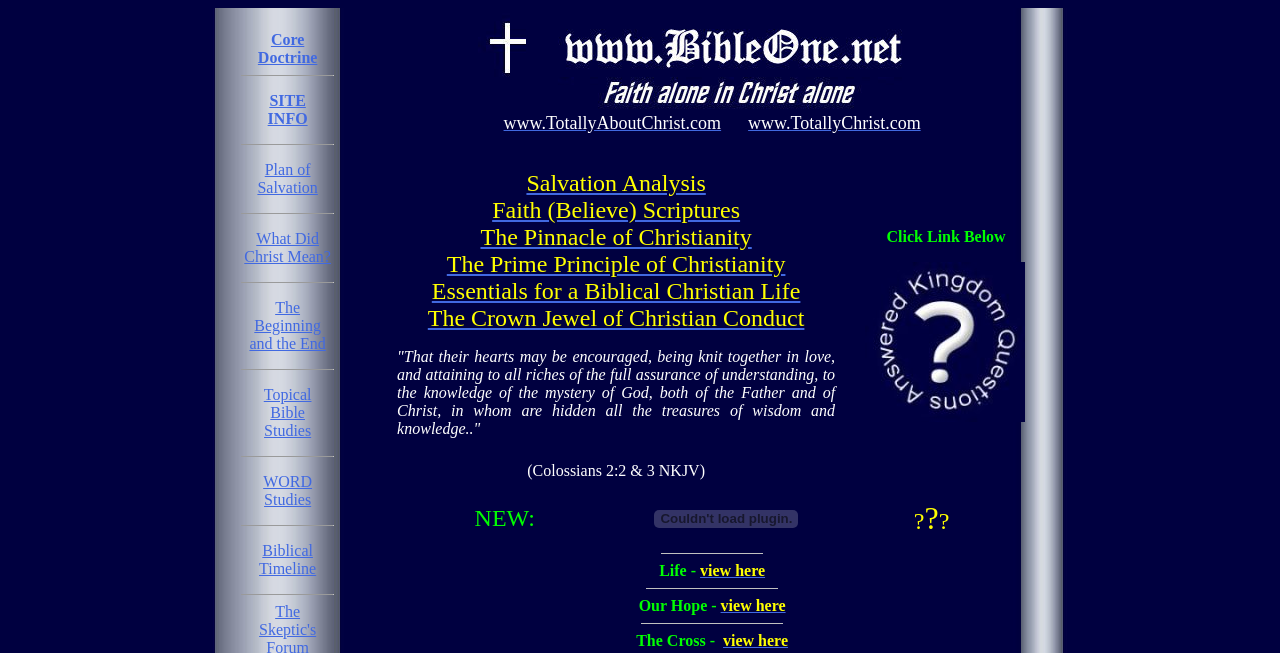Please identify the bounding box coordinates of the element's region that should be clicked to execute the following instruction: "Learn about Salvation Analysis". The bounding box coordinates must be four float numbers between 0 and 1, i.e., [left, top, right, bottom].

[0.411, 0.26, 0.551, 0.3]